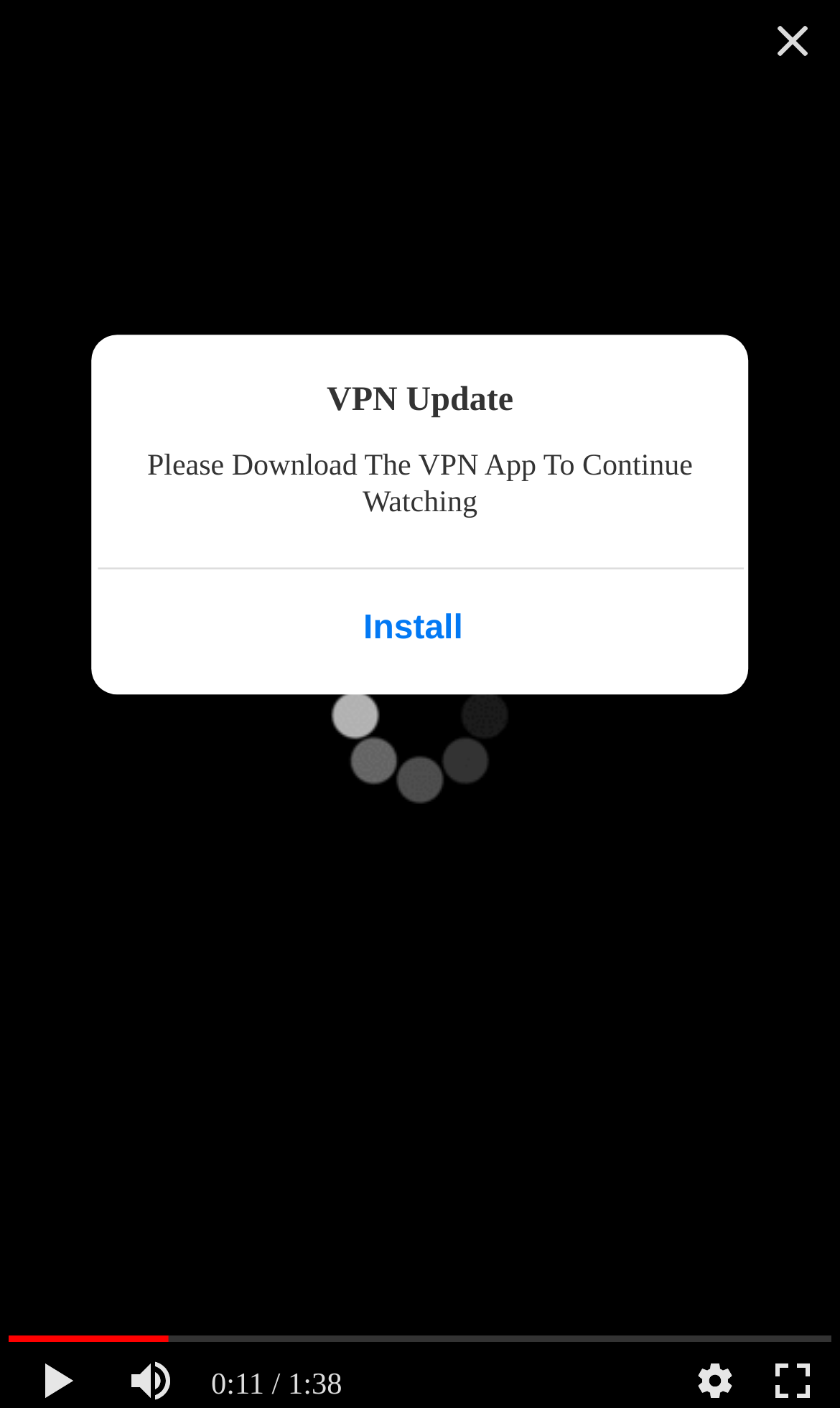Provide a one-word or short-phrase response to the question:
What is the name of the manga?

Trump